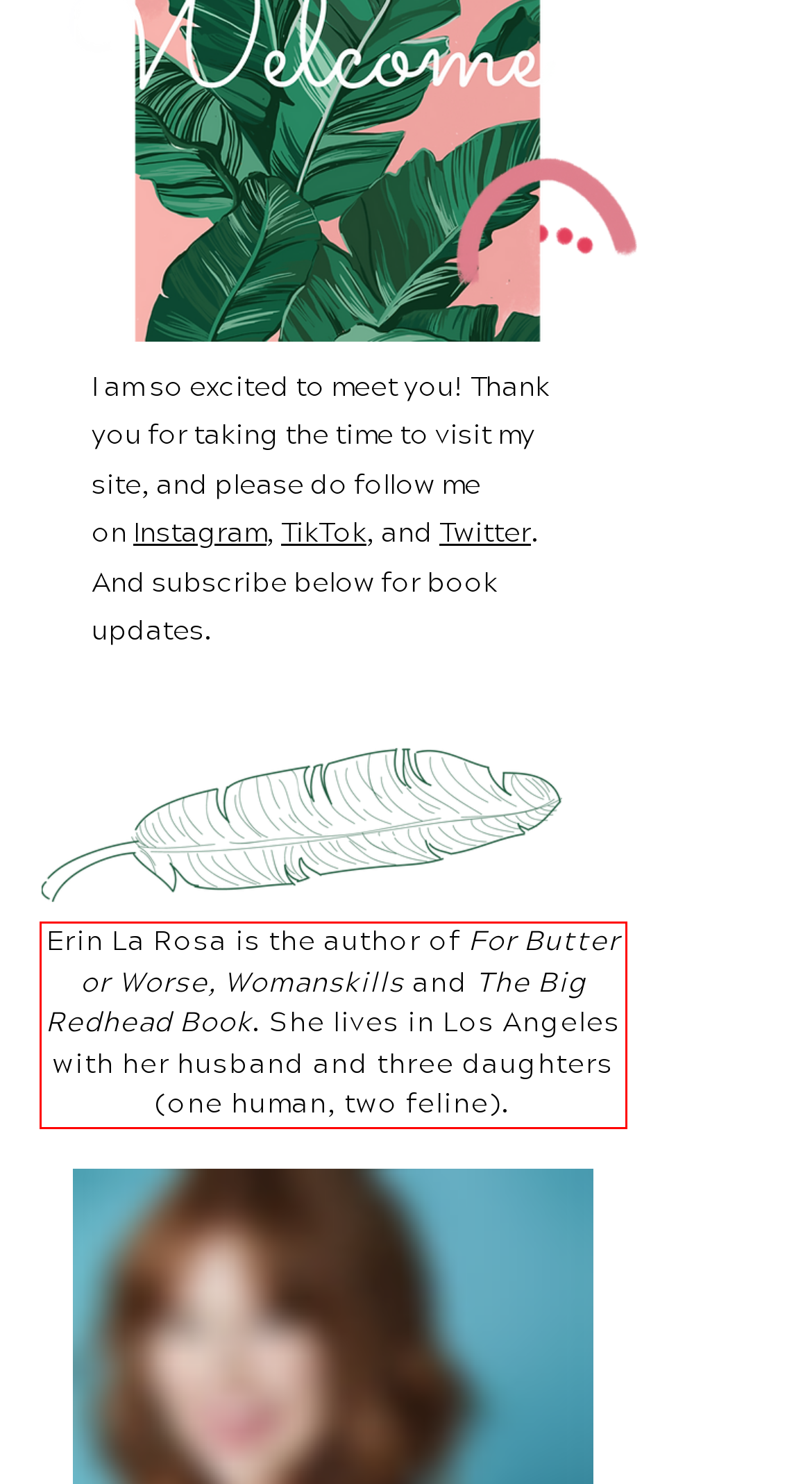Within the screenshot of the webpage, locate the red bounding box and use OCR to identify and provide the text content inside it.

Erin La Rosa is the author of For Butter or Worse, Womanskills and The Big Redhead Book. She lives in Los Angeles with her husband and three daughters (one human, two feline).